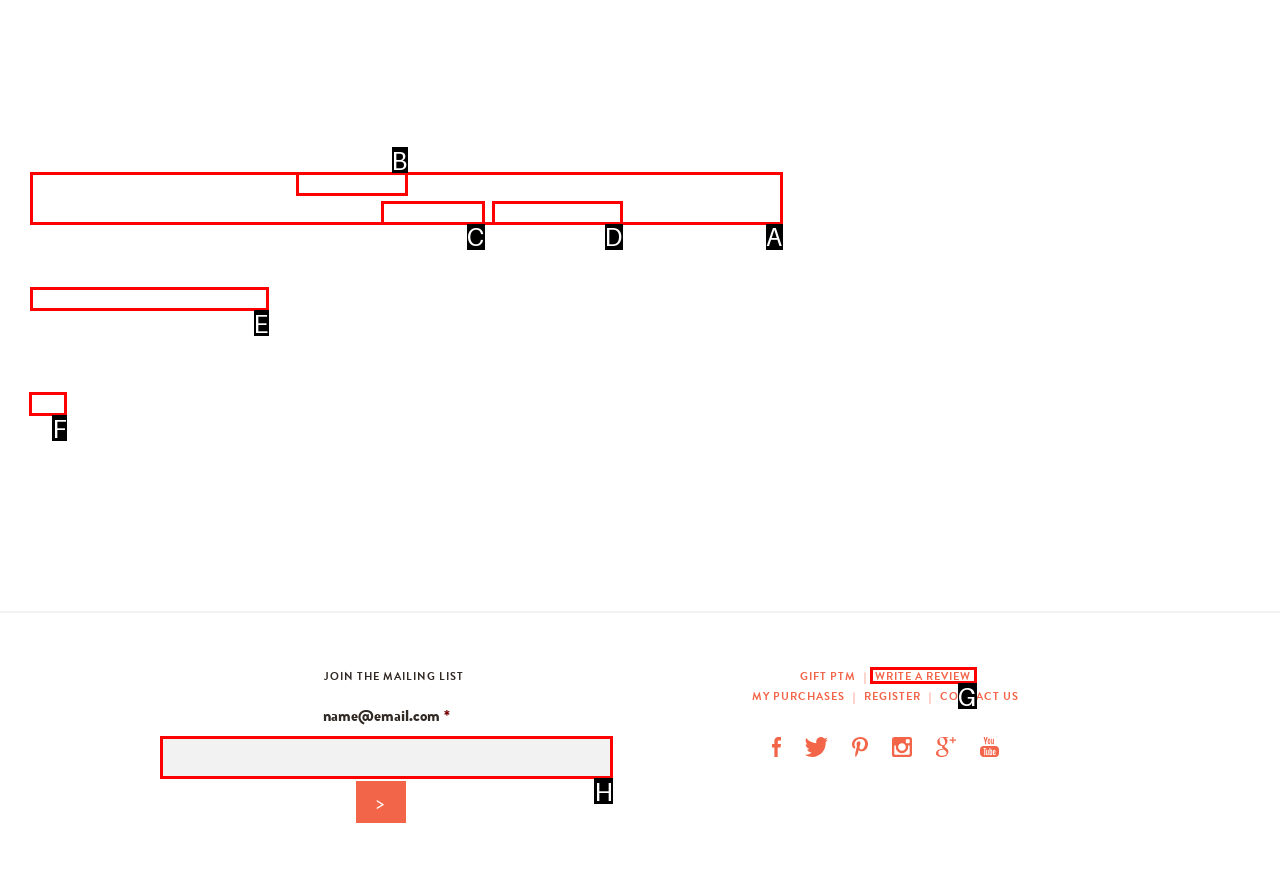Point out the option that needs to be clicked to fulfill the following instruction: Click on the 'Tweet' button
Answer with the letter of the appropriate choice from the listed options.

F